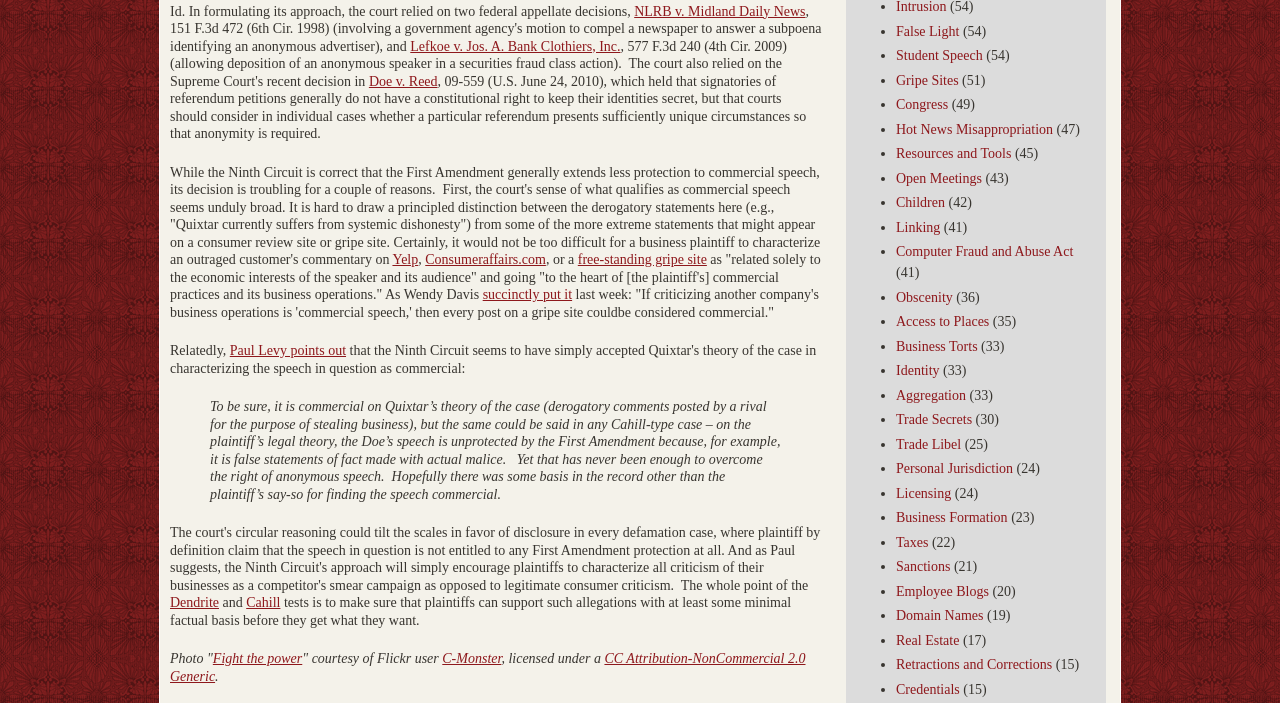Please identify the bounding box coordinates of the element I should click to complete this instruction: 'Explore 'Gripe Sites''. The coordinates should be given as four float numbers between 0 and 1, like this: [left, top, right, bottom].

[0.7, 0.103, 0.749, 0.125]